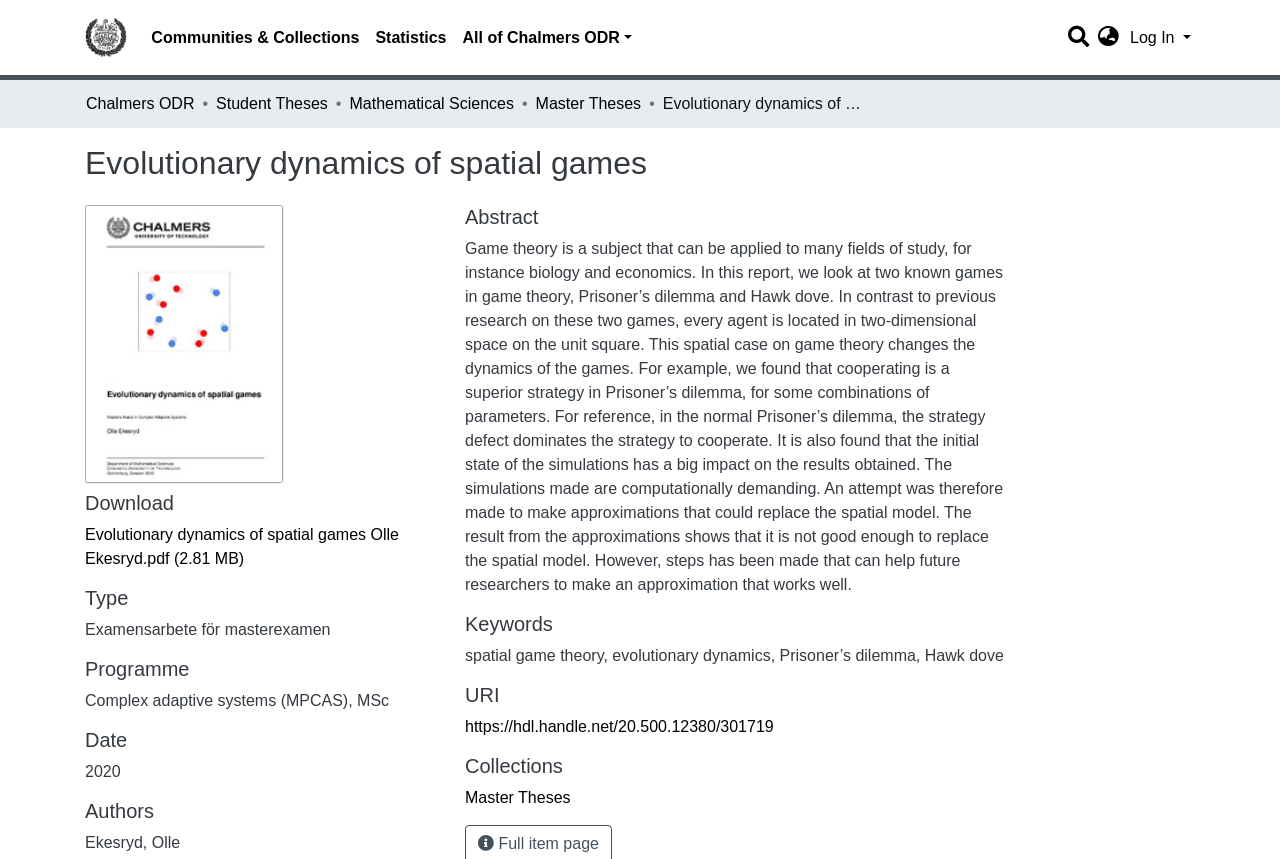Using the information in the image, give a comprehensive answer to the question: 
What is the programme of the thesis?

I found the answer by looking at the section with the heading 'Programme', where I saw the text 'Complex adaptive systems (MPCAS), MSc'.